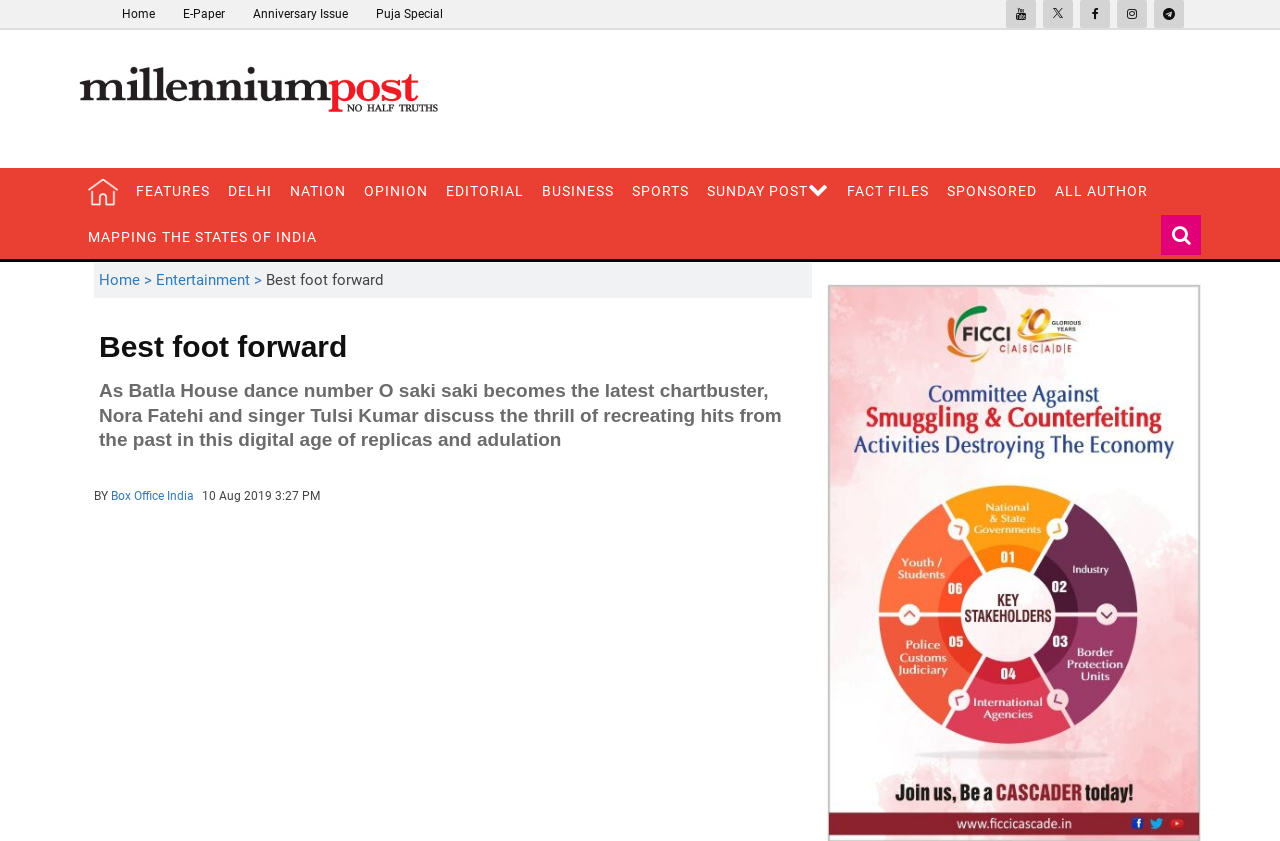Could you provide the bounding box coordinates for the portion of the screen to click to complete this instruction: "Read the article Best foot forward"?

[0.073, 0.379, 0.634, 0.445]